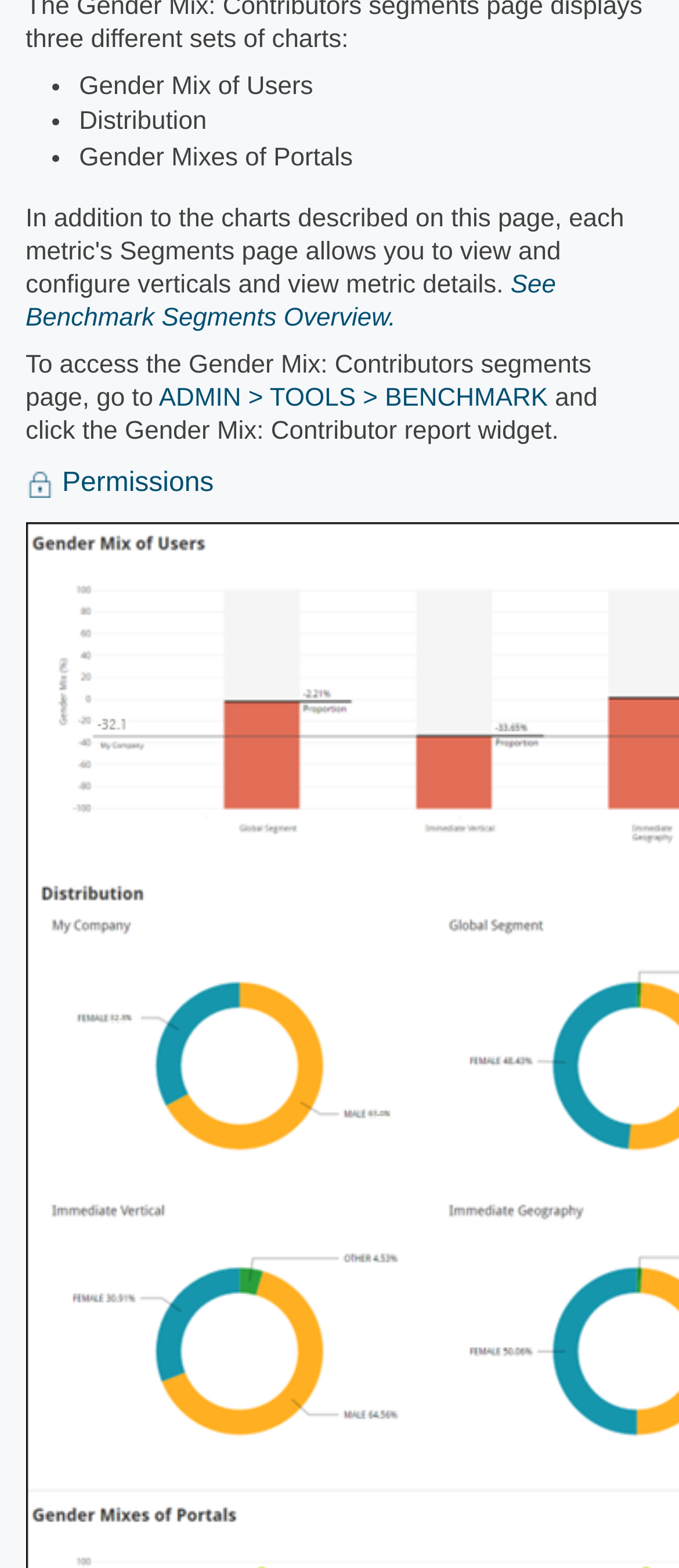Locate the UI element described as follows: "See Benchmark Segments Overview.". Return the bounding box coordinates as four float numbers between 0 and 1 in the order [left, top, right, bottom].

[0.038, 0.172, 0.819, 0.211]